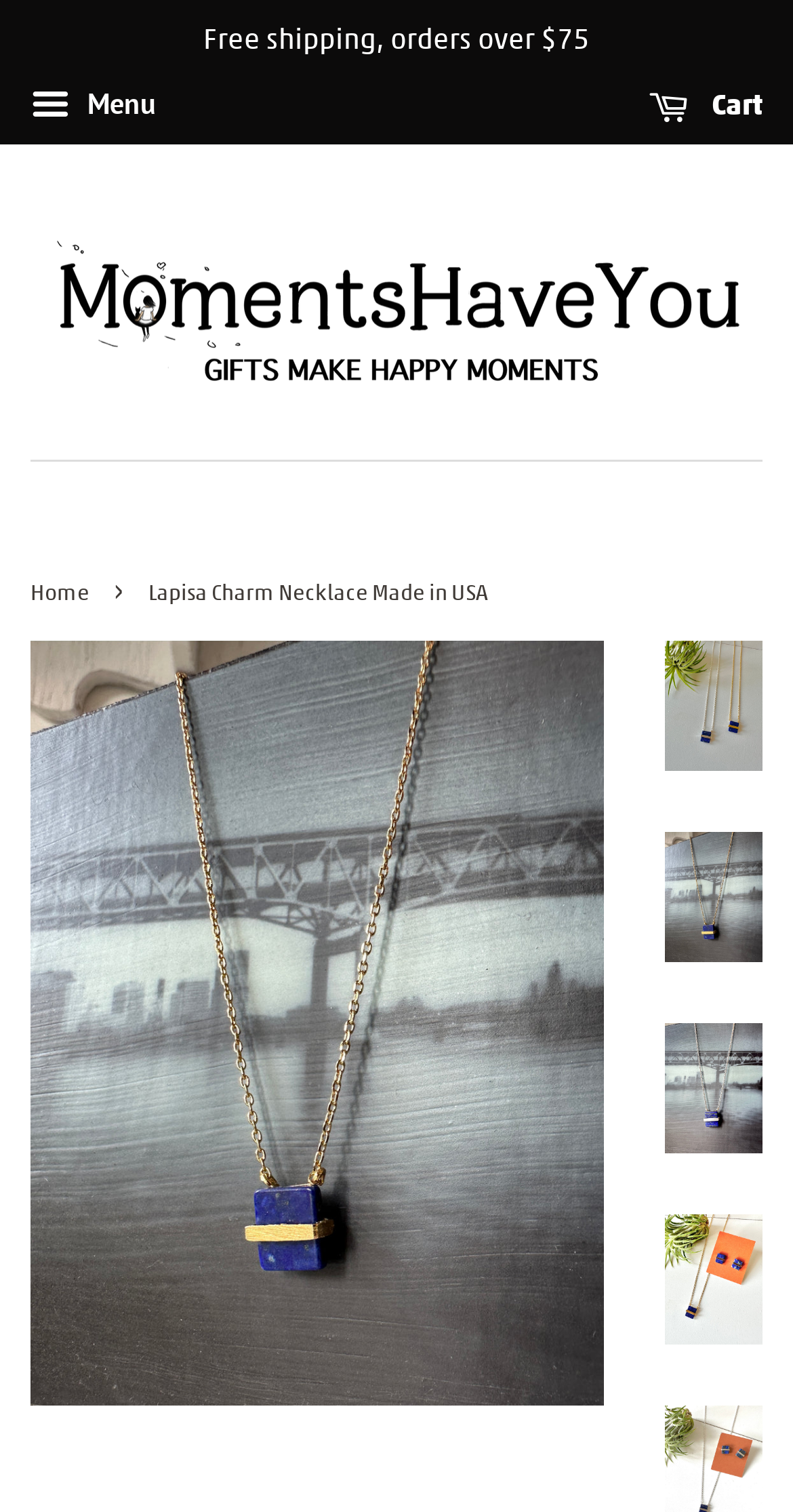Given the webpage screenshot, identify the bounding box of the UI element that matches this description: "Home".

[0.038, 0.38, 0.126, 0.401]